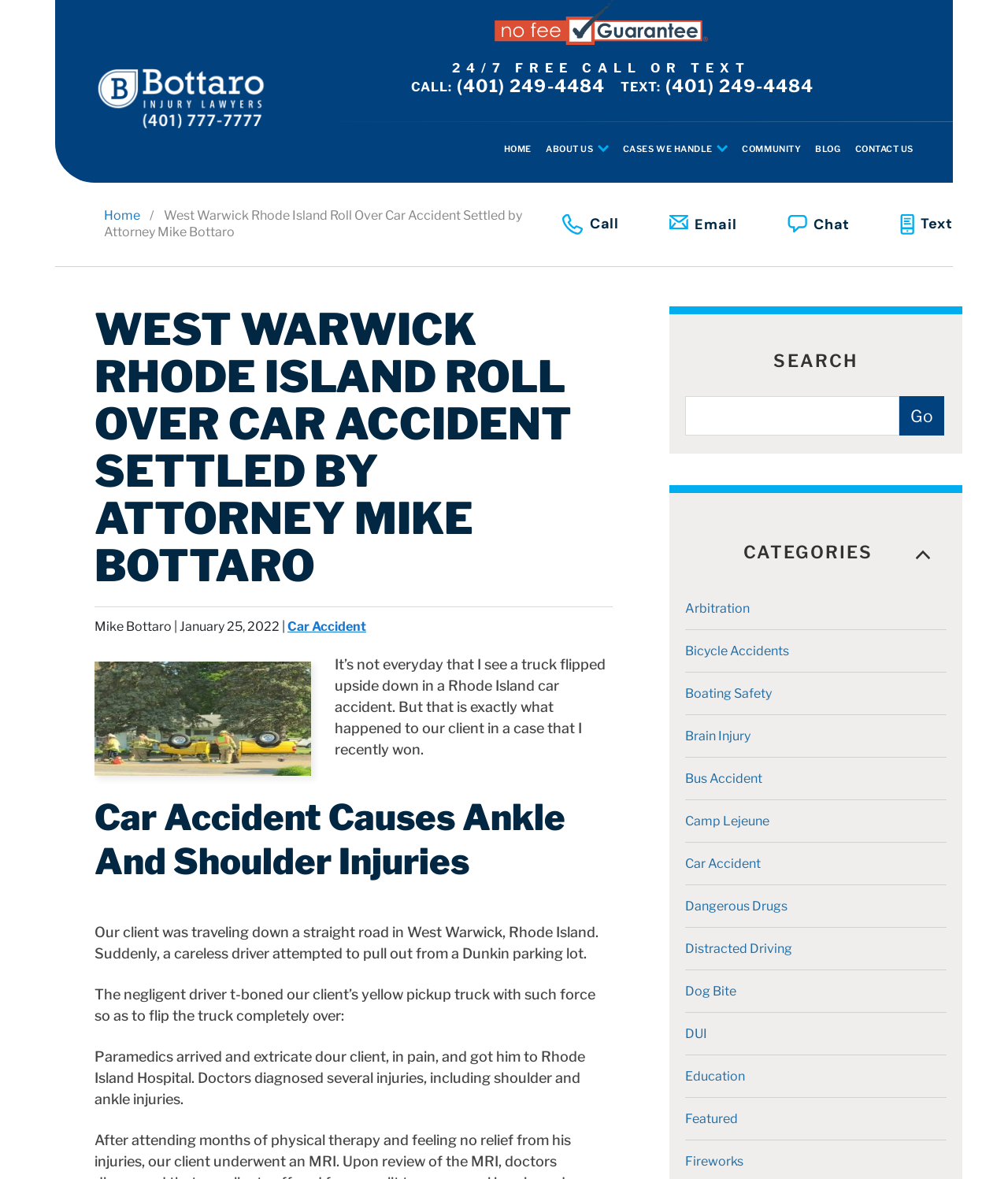What is the phone number to call for a free consultation?
Using the visual information, reply with a single word or short phrase.

(401) 249-4484